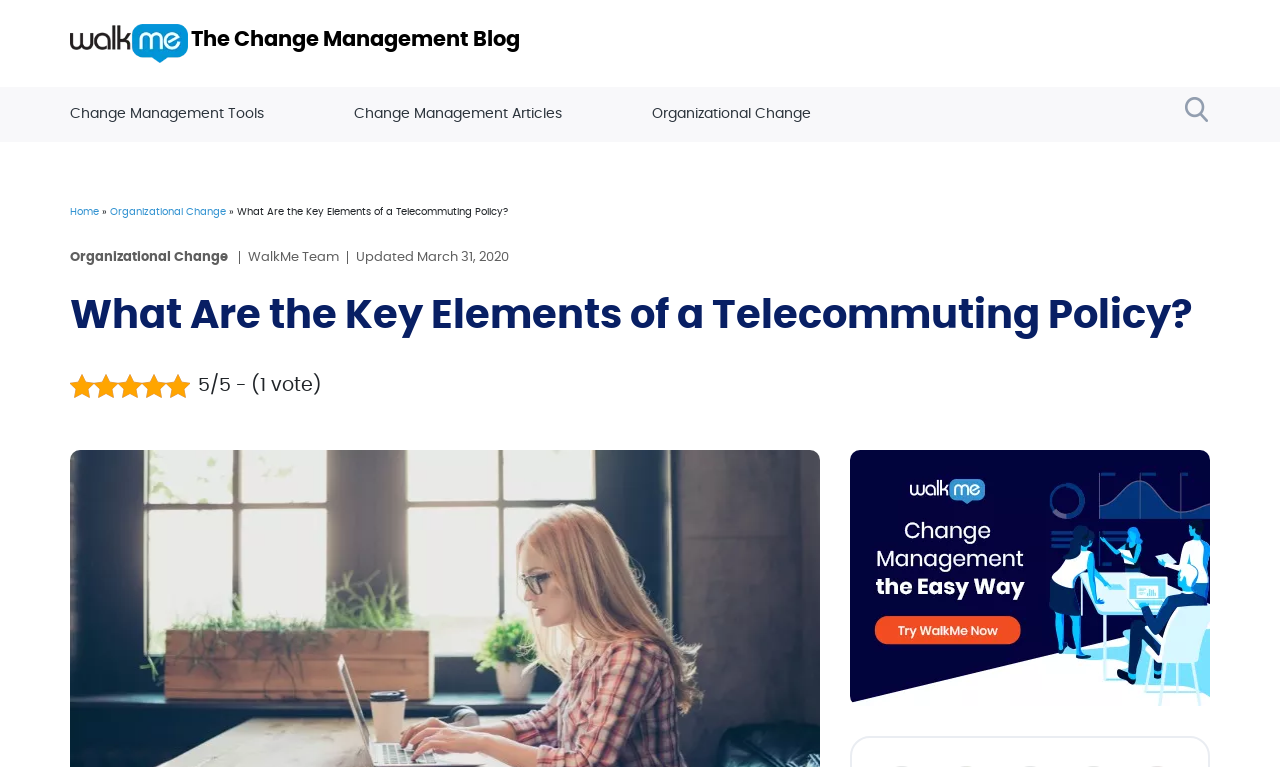Respond to the following question with a brief word or phrase:
What is the date mentioned in the webpage?

March 31, 2020